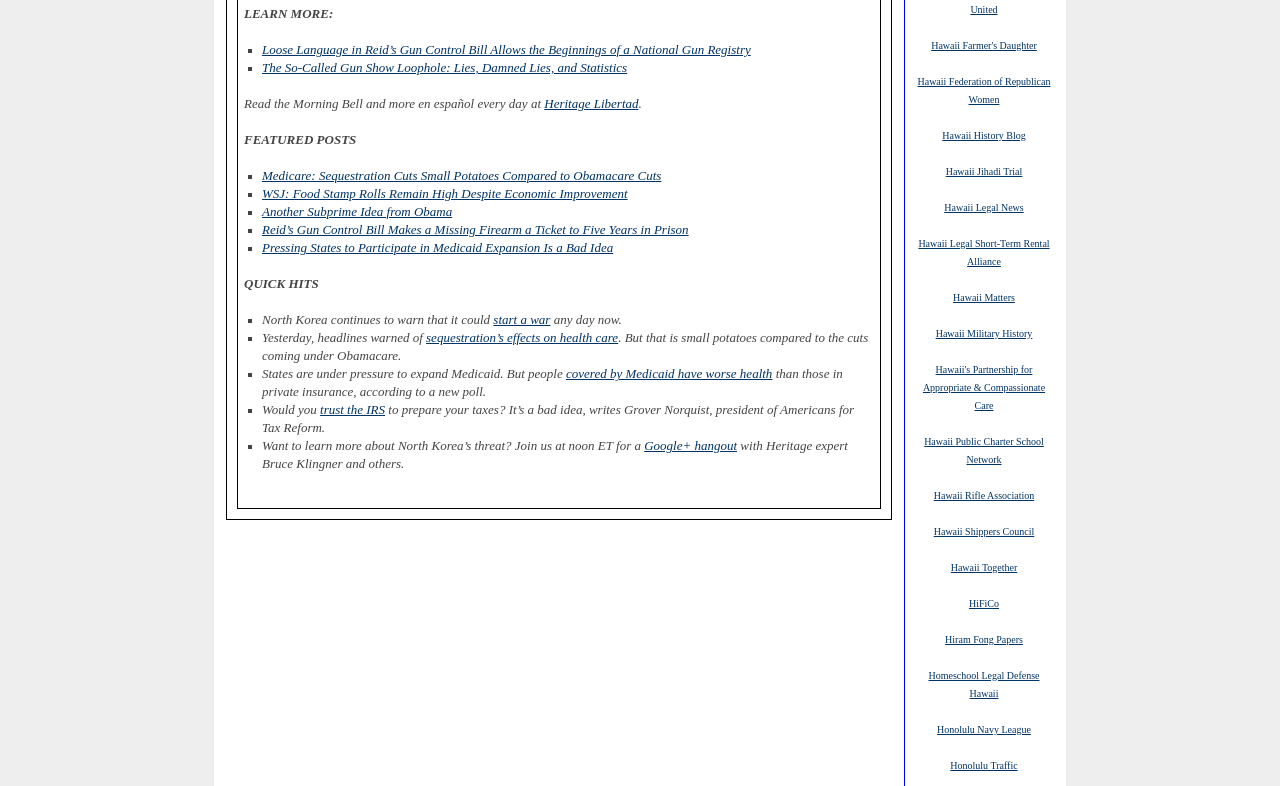Examine the screenshot and answer the question in as much detail as possible: How many links are listed under the 'Read the Morning Bell' section?

I counted the number of link elements under the 'Read the Morning Bell' section, and found that there are 34 link elements, each corresponding to a different website or resource.